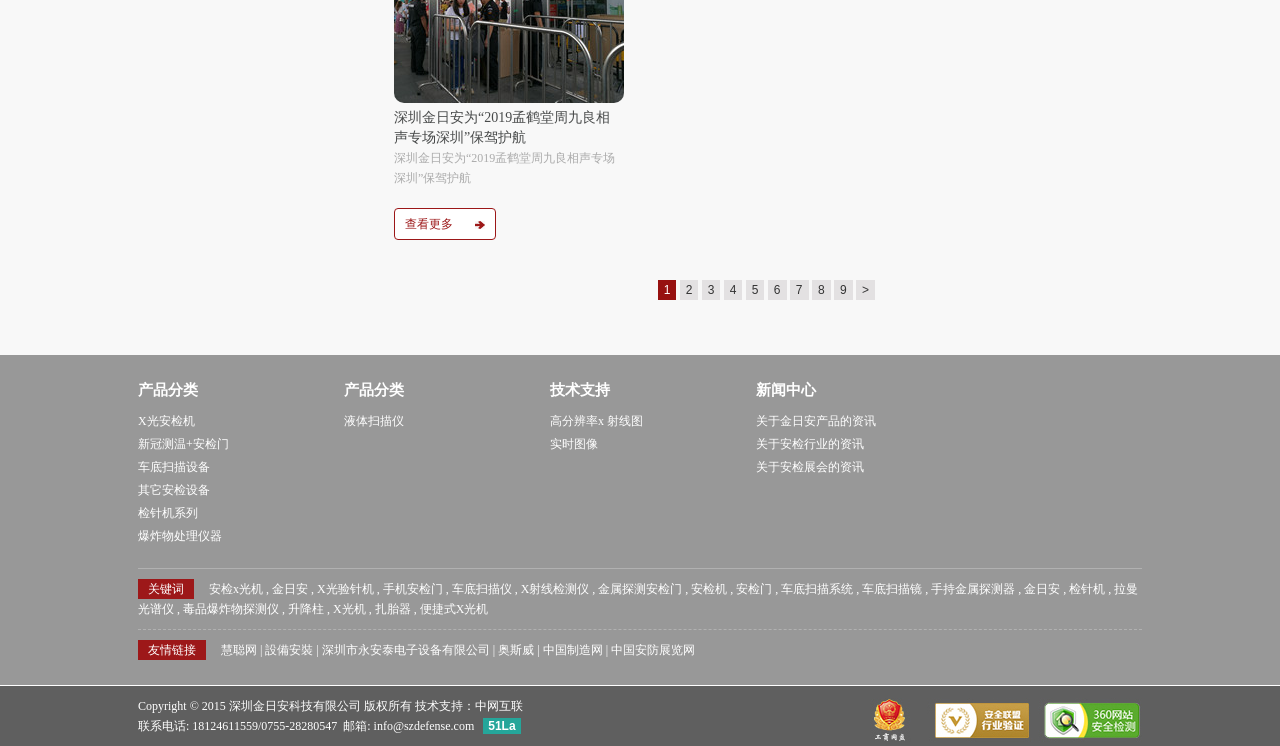What is the contact email of the company?
Based on the image content, provide your answer in one word or a short phrase.

info@szdefense.com